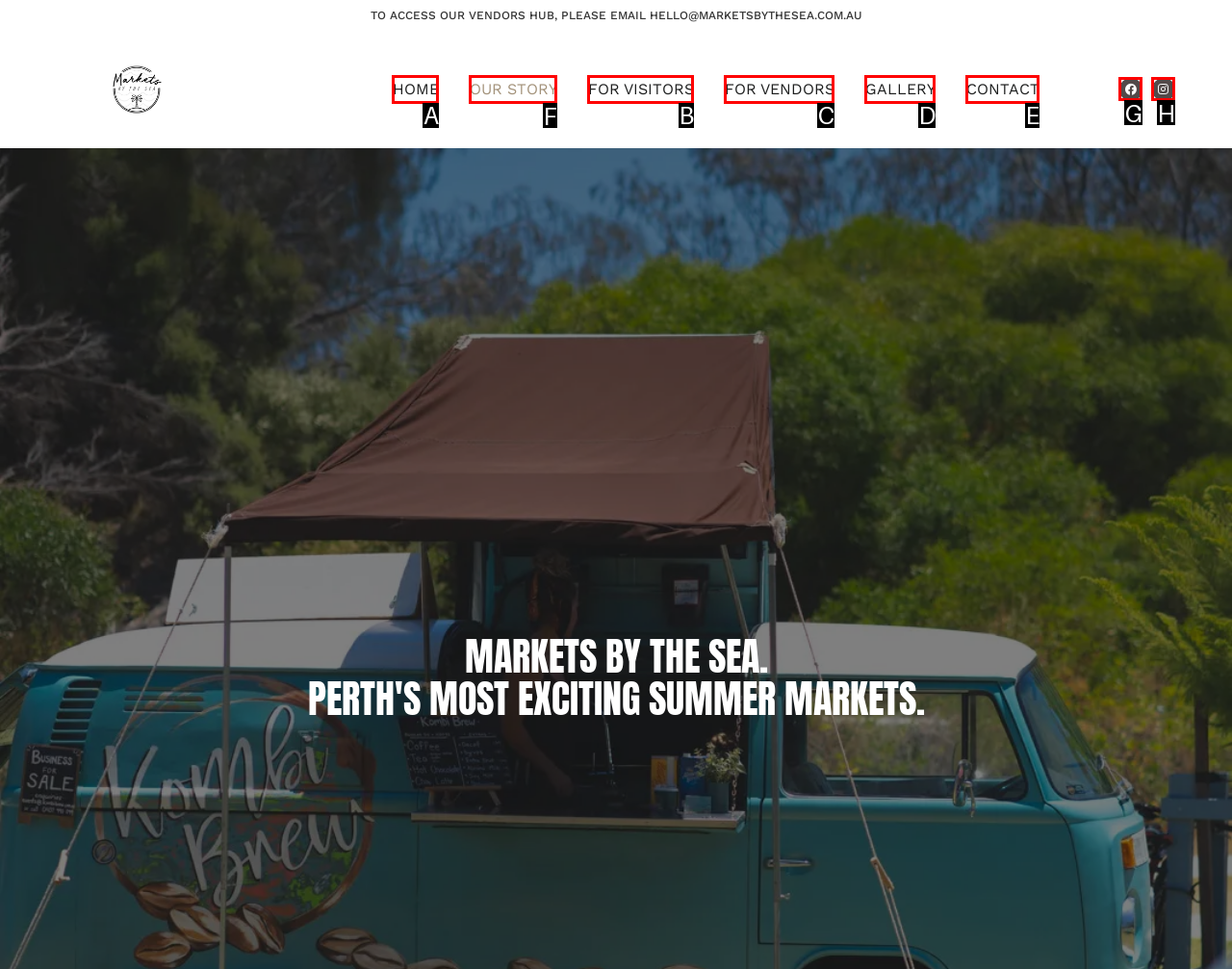Which choice should you pick to execute the task: view our story
Respond with the letter associated with the correct option only.

F